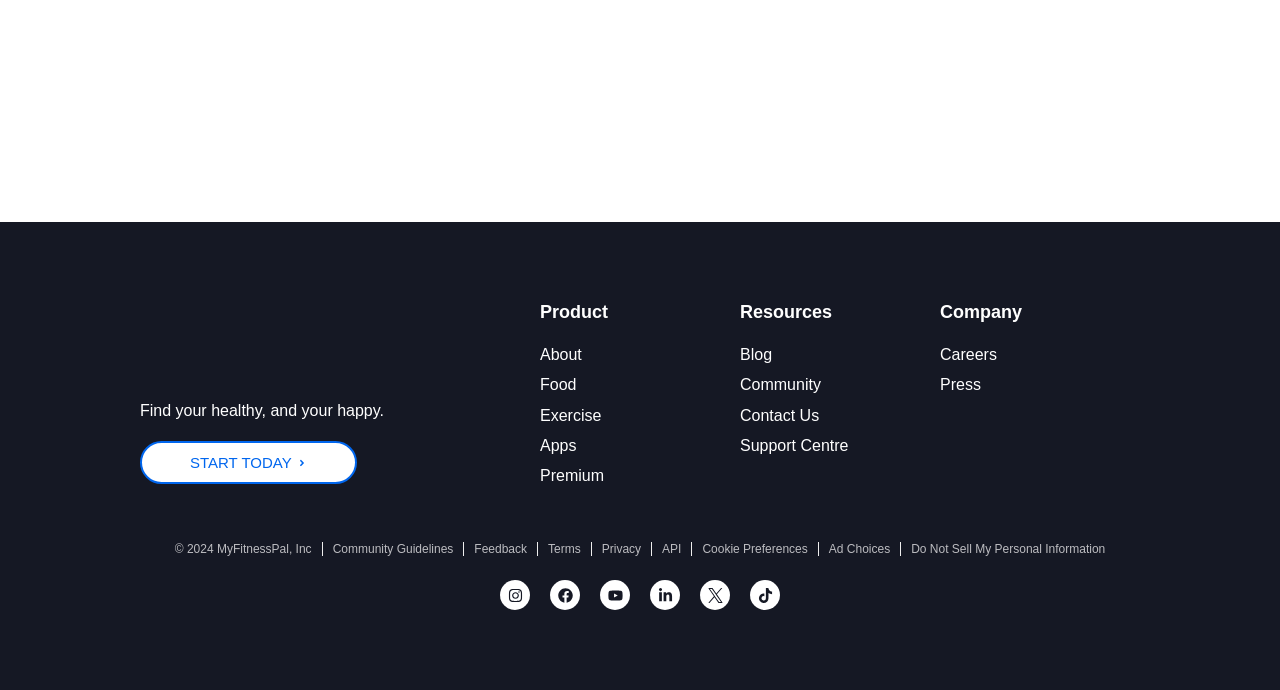What social media platforms does this website have?
Examine the image and provide an in-depth answer to the question.

This website has social media links to Instagram, Facebook, Youtube, Linkedin, and Tiktok, which are displayed as links with corresponding image icons at the bottom of the webpage, allowing users to connect with the website on various social media platforms.